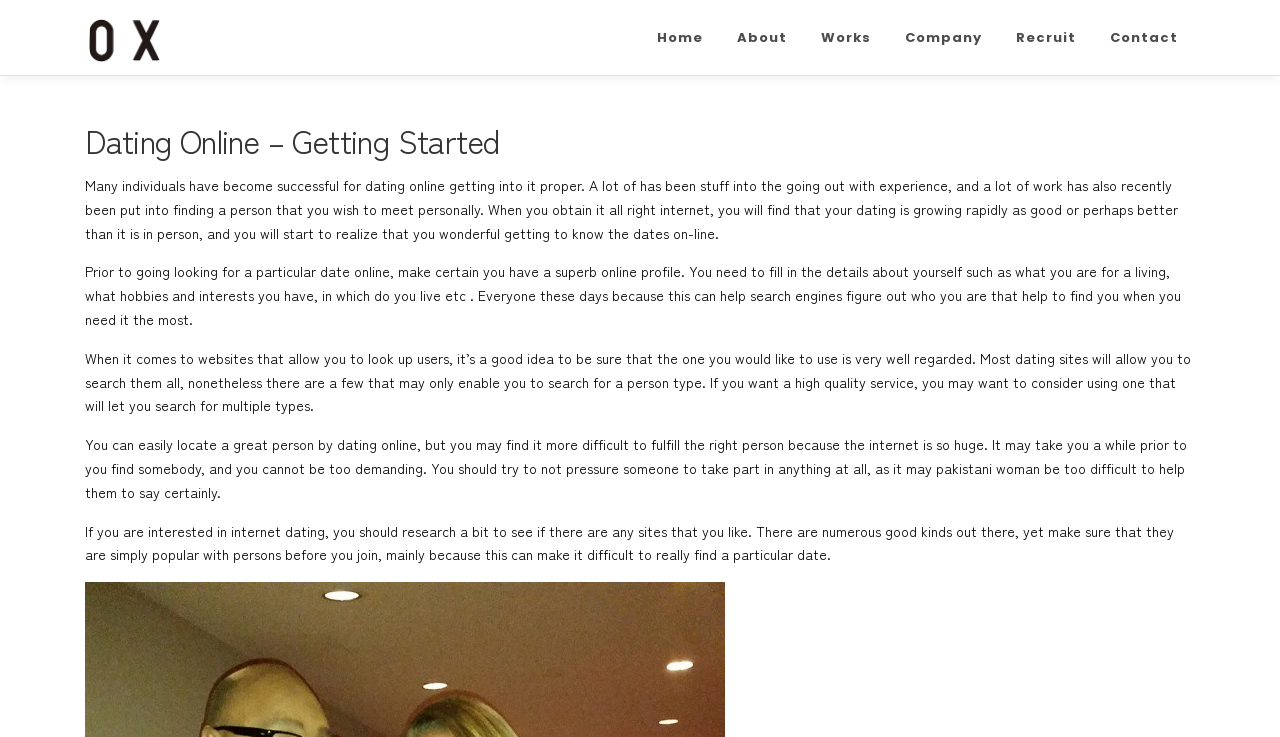Please mark the bounding box coordinates of the area that should be clicked to carry out the instruction: "Click the 'Contact' link".

[0.854, 0.0, 0.934, 0.102]